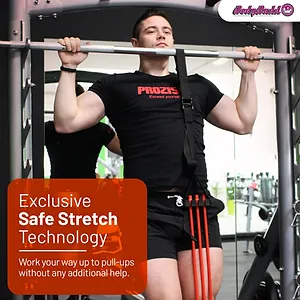Depict the image with a detailed narrative.

In this dynamic image, a fit individual demonstrates an exercise utilizing the "Safe Stretch Technology" designed for pull-up training. The person is positioned in front of a gym apparatus, gripping a pull-up bar with a focused expression, showcasing their strength and determination. They are wearing a sleek, fitted black shirt imprinted with the brand name "PROZIS," alongside shorts that enhance their mobility. The innovative Safe Stretch Technology is highlighted with vibrant red elastic bands attached to the pull-up bar, providing assistance to users as they work towards achieving full pull-ups independently. The contrasting orange box in the corner emphasizes the technology's exclusivity and encourages viewers to embrace a new way to enhance their workouts without additional assistance. The backdrop features blurred gym equipment, creating an energetic atmosphere, indicative of a fitness-focused environment.